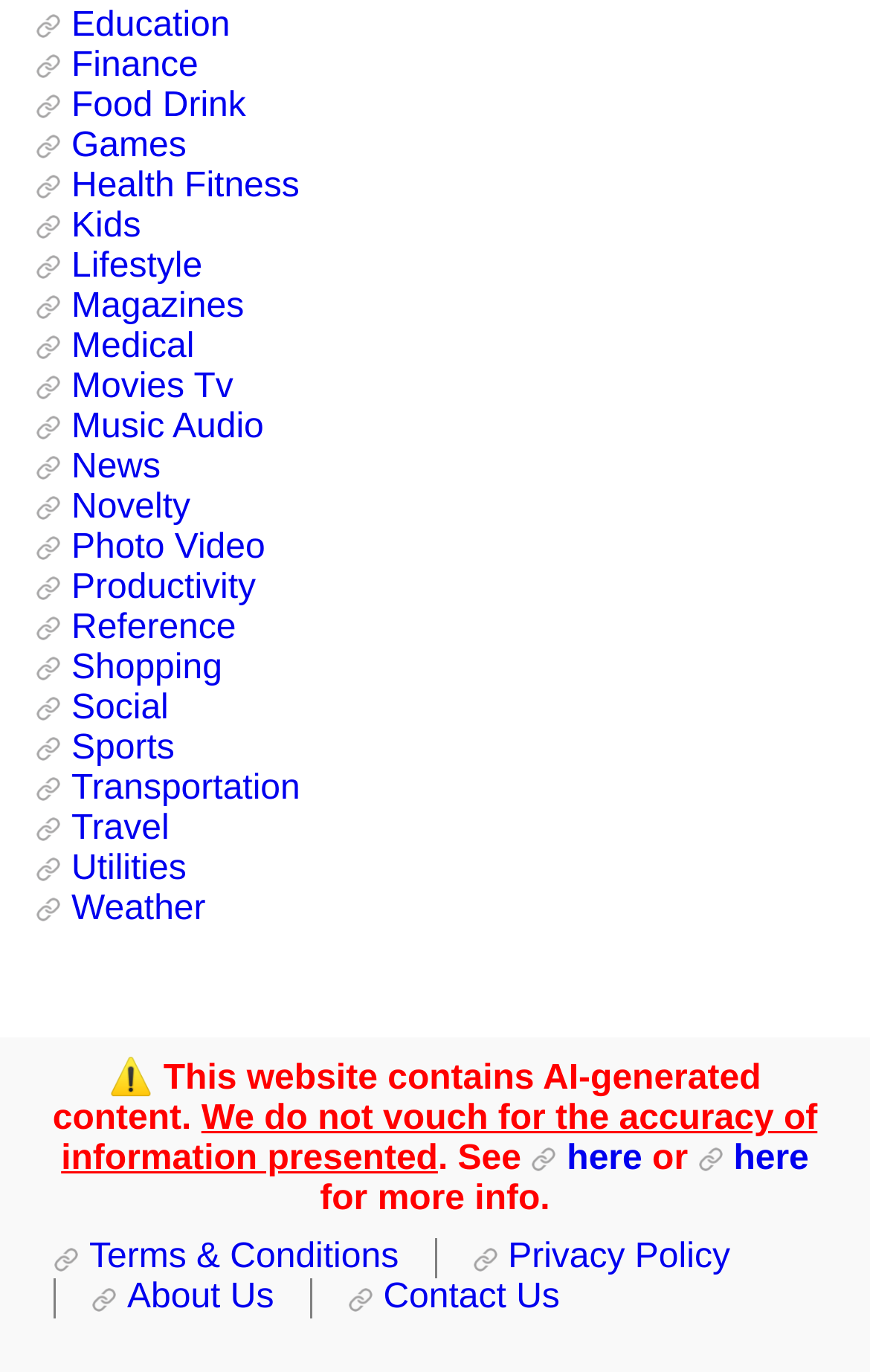Please identify the coordinates of the bounding box that should be clicked to fulfill this instruction: "Click on Education".

[0.041, 0.006, 0.265, 0.033]